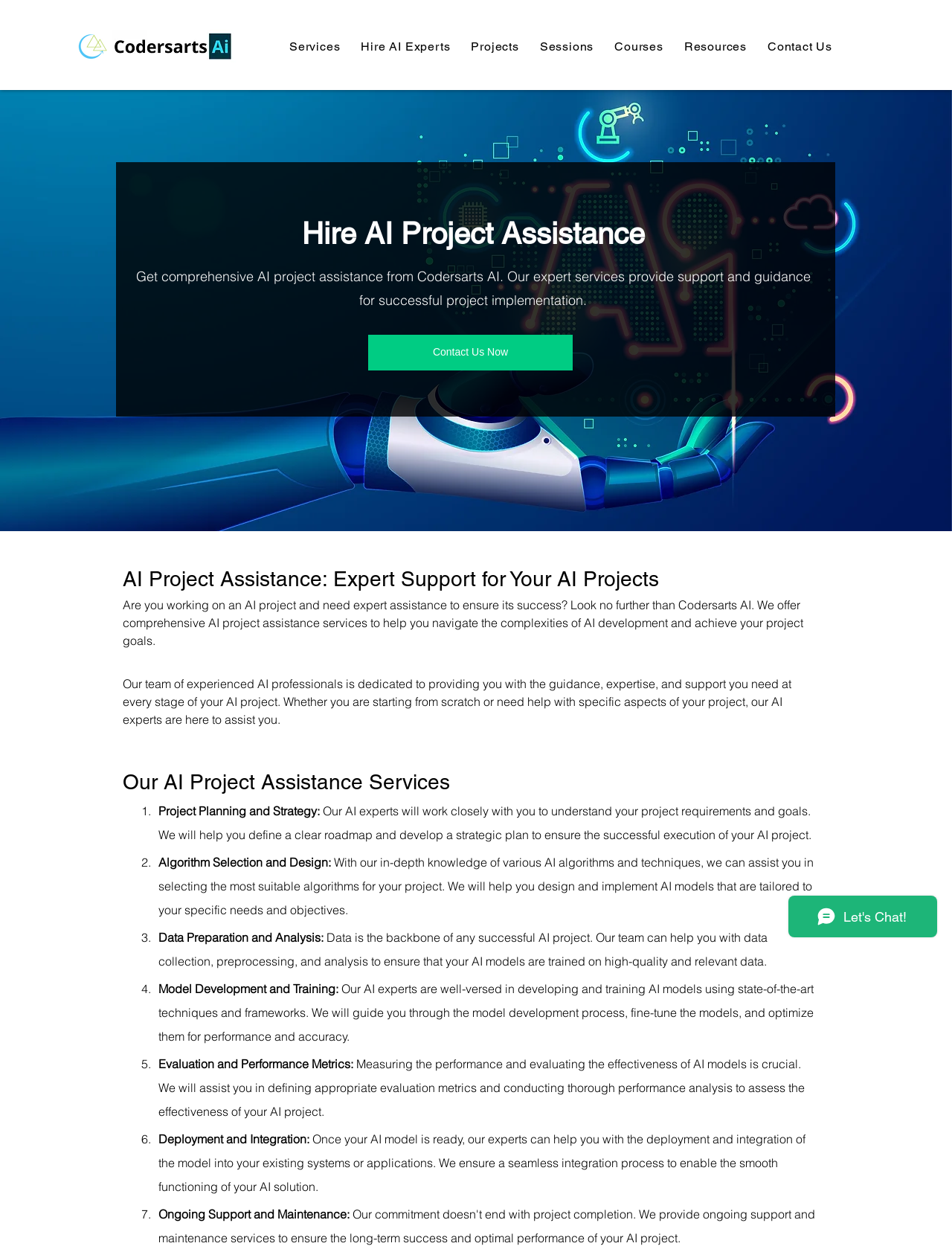Please indicate the bounding box coordinates of the element's region to be clicked to achieve the instruction: "Click the 'Resources' button". Provide the coordinates as four float numbers between 0 and 1, i.e., [left, top, right, bottom].

[0.711, 0.026, 0.792, 0.049]